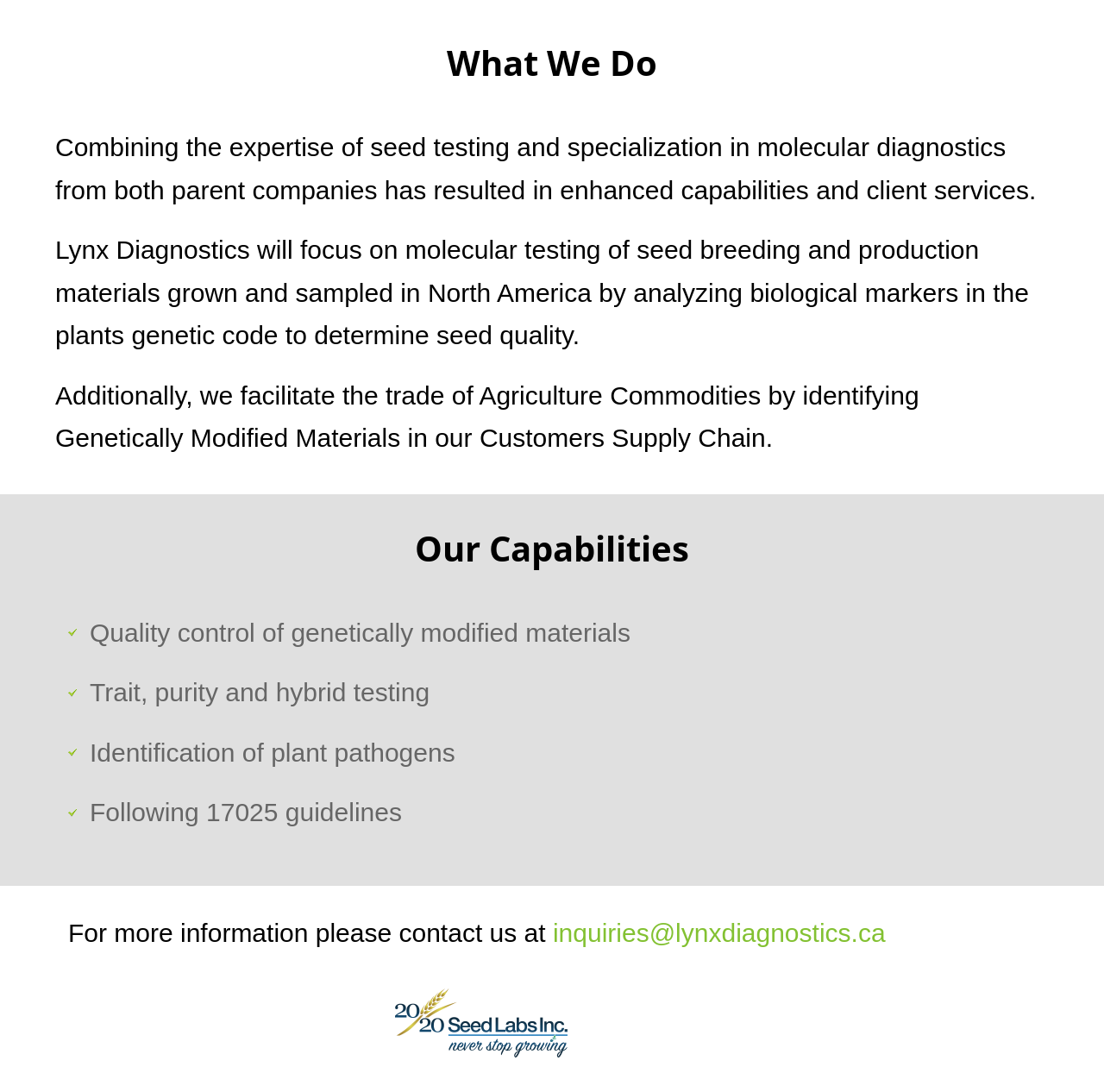Please reply with a single word or brief phrase to the question: 
What is one of the services provided by Lynx Diagnostics?

Quality control